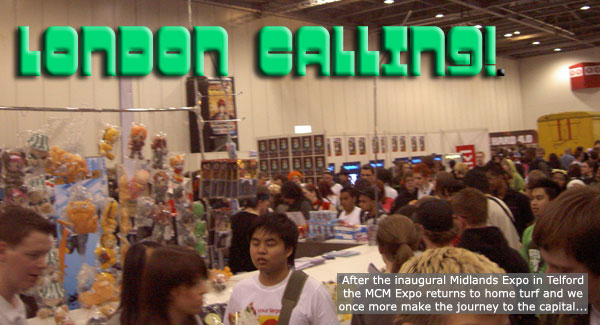Convey all the details present in the image.

The image captures the bustling atmosphere of the MCM London Expo, showcasing a vibrant scene filled with attendees exploring a wide array of anime merchandise. In the foreground, a crowd of enthusiastic fans engages with various stalls adorned with colorful plush toys and merchandise, highlighting the event's focus on anime culture. The prominent caption "LONDON CALLING!" suggests a sense of excitement and anticipation as the Expo returns to its roots in London, following its earlier event in Telford. In the bottom corner, a text block elaborates on the event's significance, inviting visitors to experience the art, culture, and community surrounding anime and manga. The backdrop features a well-organized display of promotional materials, further enhancing the lively atmosphere of the event.